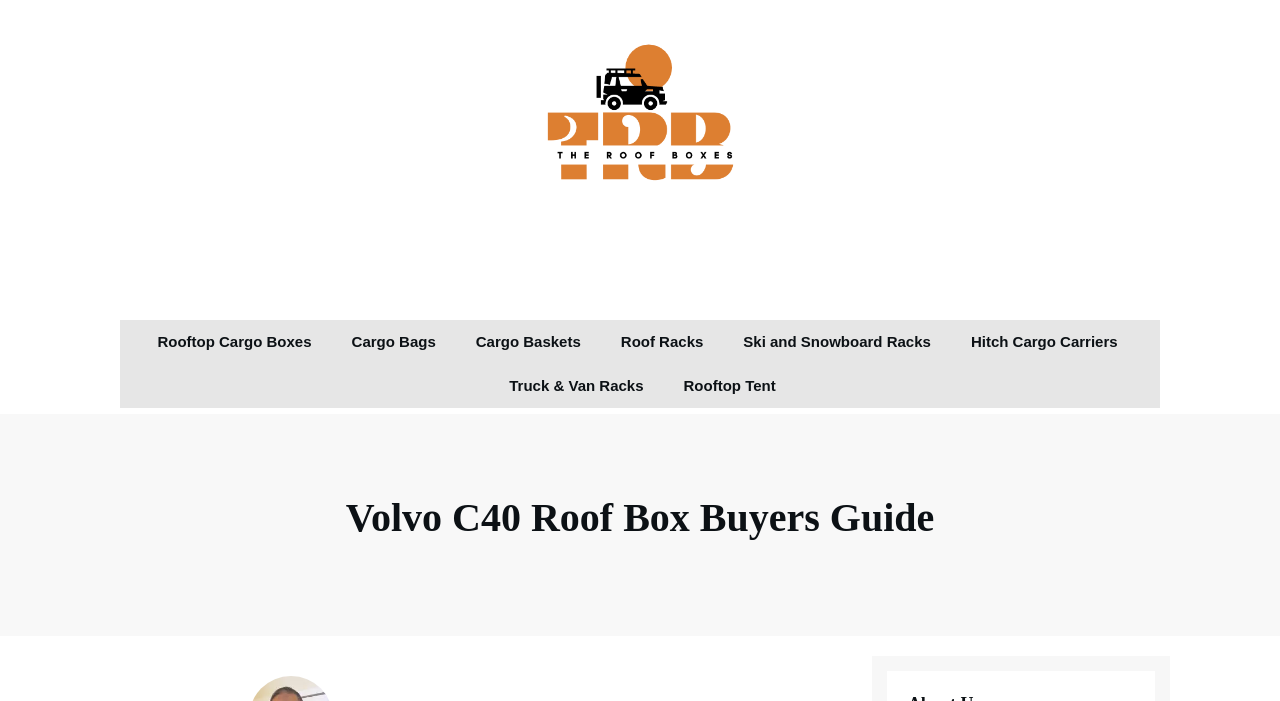Identify the bounding box of the HTML element described as: "Rooftop Tent".

[0.534, 0.529, 0.606, 0.572]